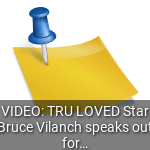Respond with a single word or phrase to the following question: What is the topic of the video?

LGBTQ issues